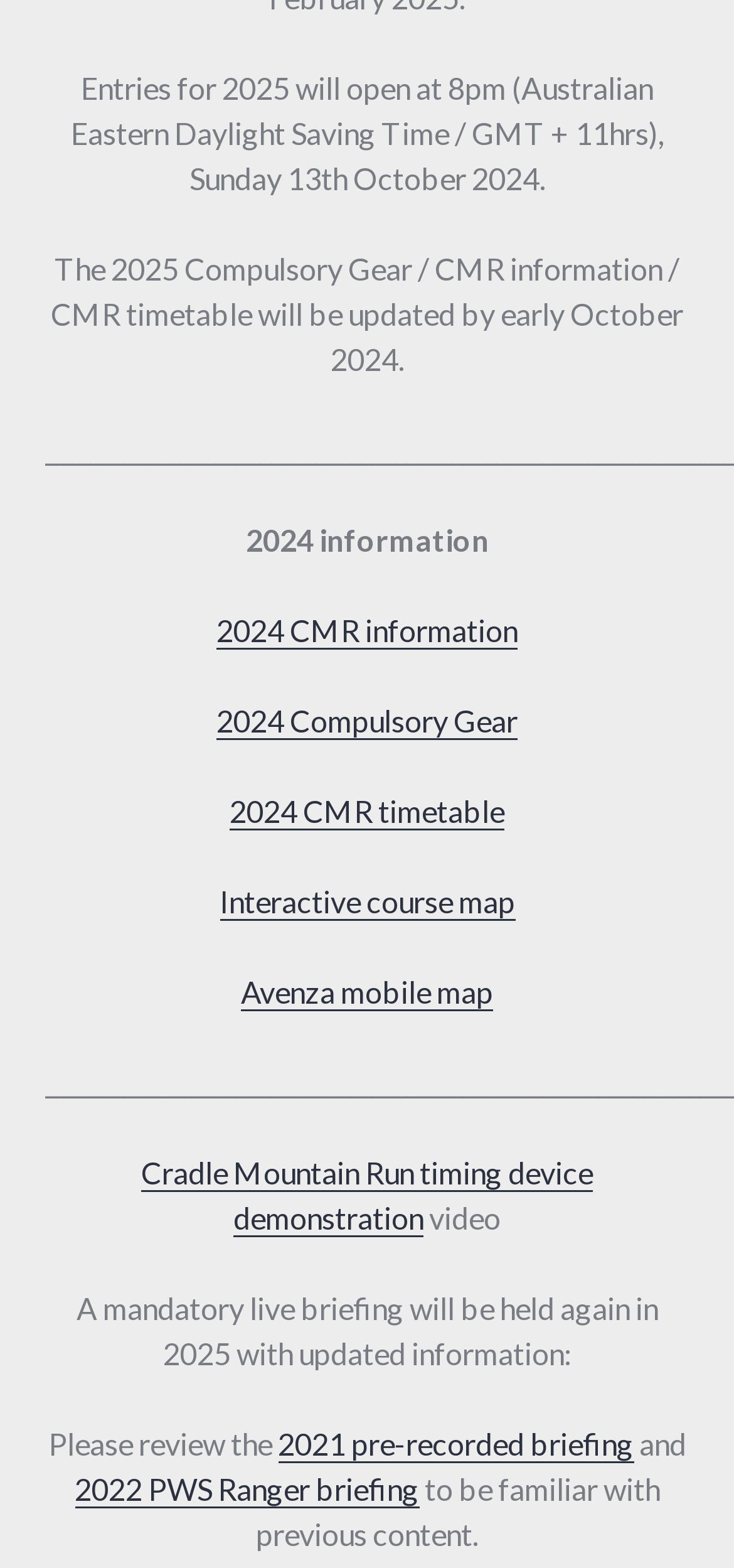Extract the bounding box of the UI element described as: "Avenza mobile map".

[0.328, 0.621, 0.672, 0.644]